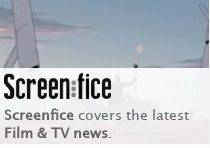Describe all the elements in the image extensively.

The image features the branding of "Screenfice," a platform dedicated to providing the latest news in film and television. The stylized name prominently displays the word "Screenfice," with a visually engaging design that suggests a modern and dynamic feel. Below the brand name, a tagline states, "Screenfice covers the latest Film & TV news," emphasizing the platform's focus on delivering current updates and insights related to the entertainment industry. The background hints at a cinematic atmosphere, enhancing the relevance of the content associated with the brand.